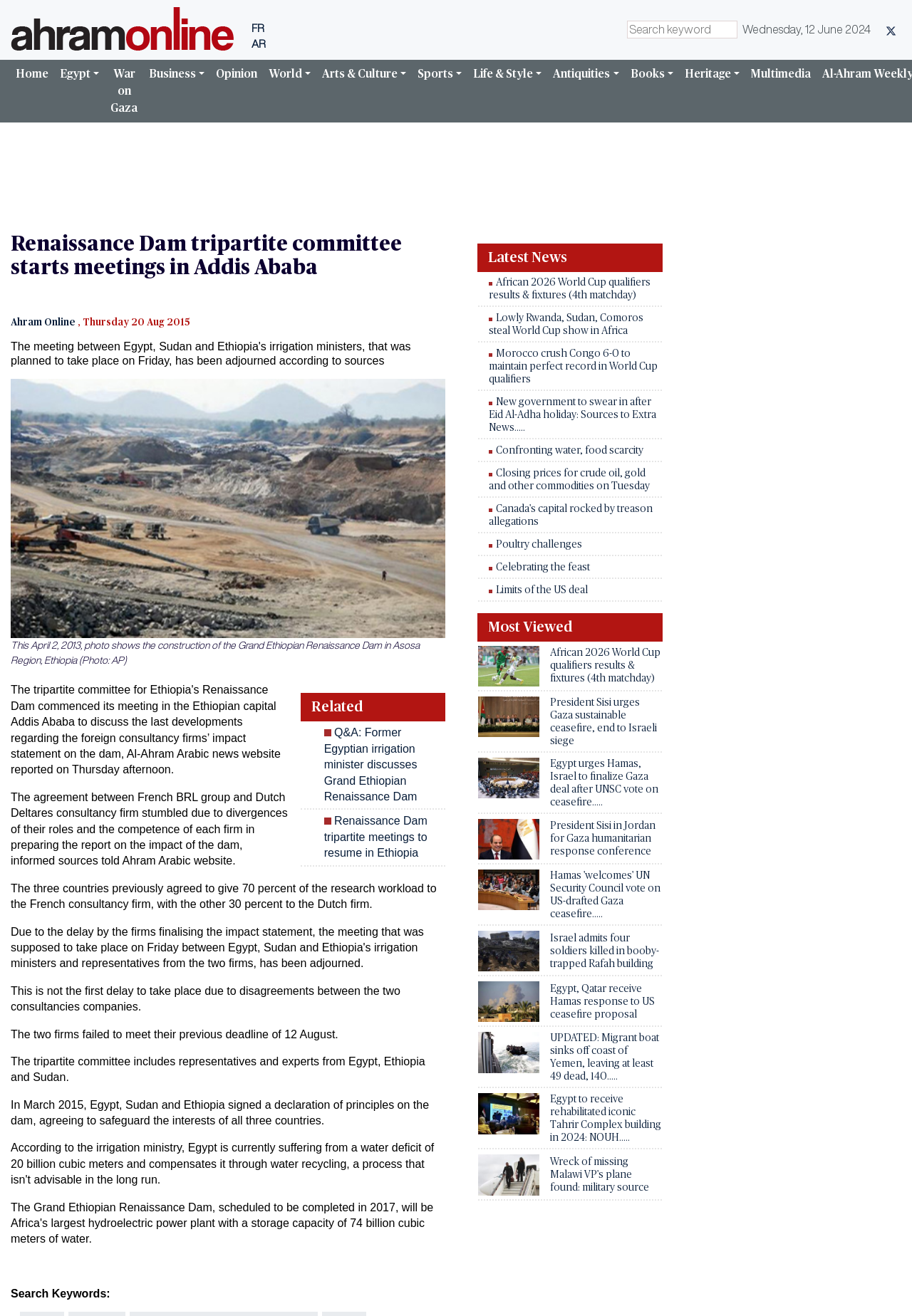What is the date shown on the webpage?
Please provide a comprehensive answer based on the information in the image.

I found the date by looking at the StaticText element with the text 'Wednesday, 12 June 2024' located at the top of the webpage.